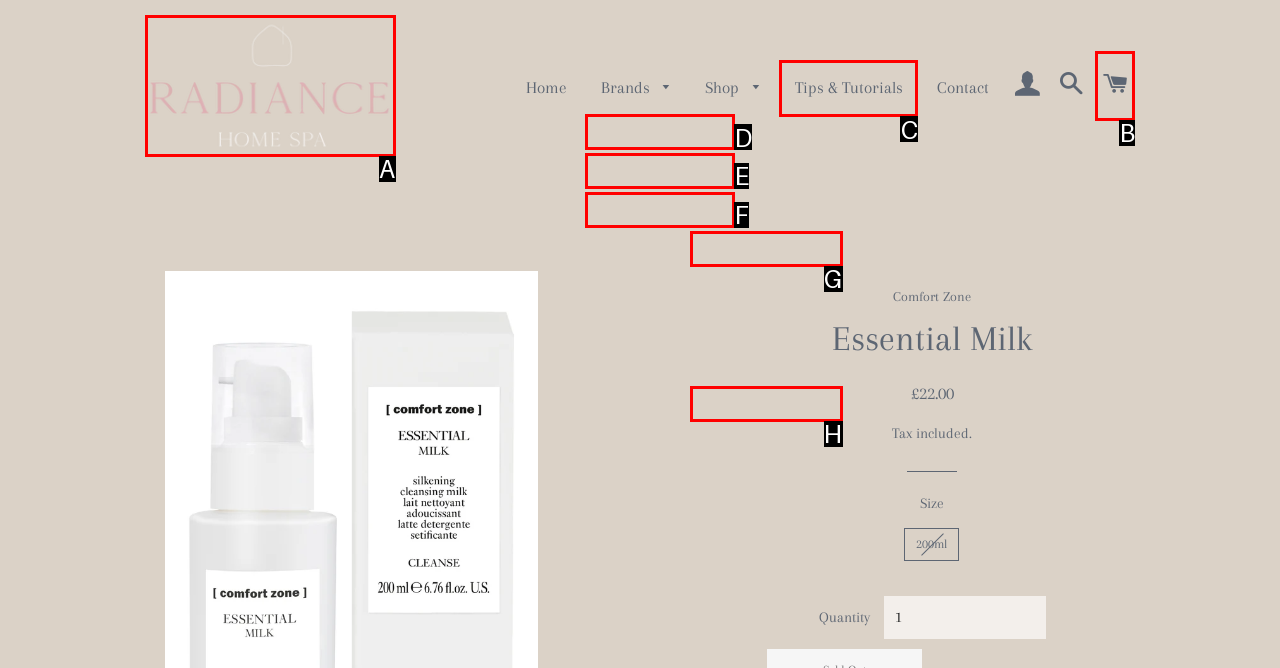Point out the HTML element I should click to achieve the following task: View the 'Tips & Tutorials' page Provide the letter of the selected option from the choices.

C